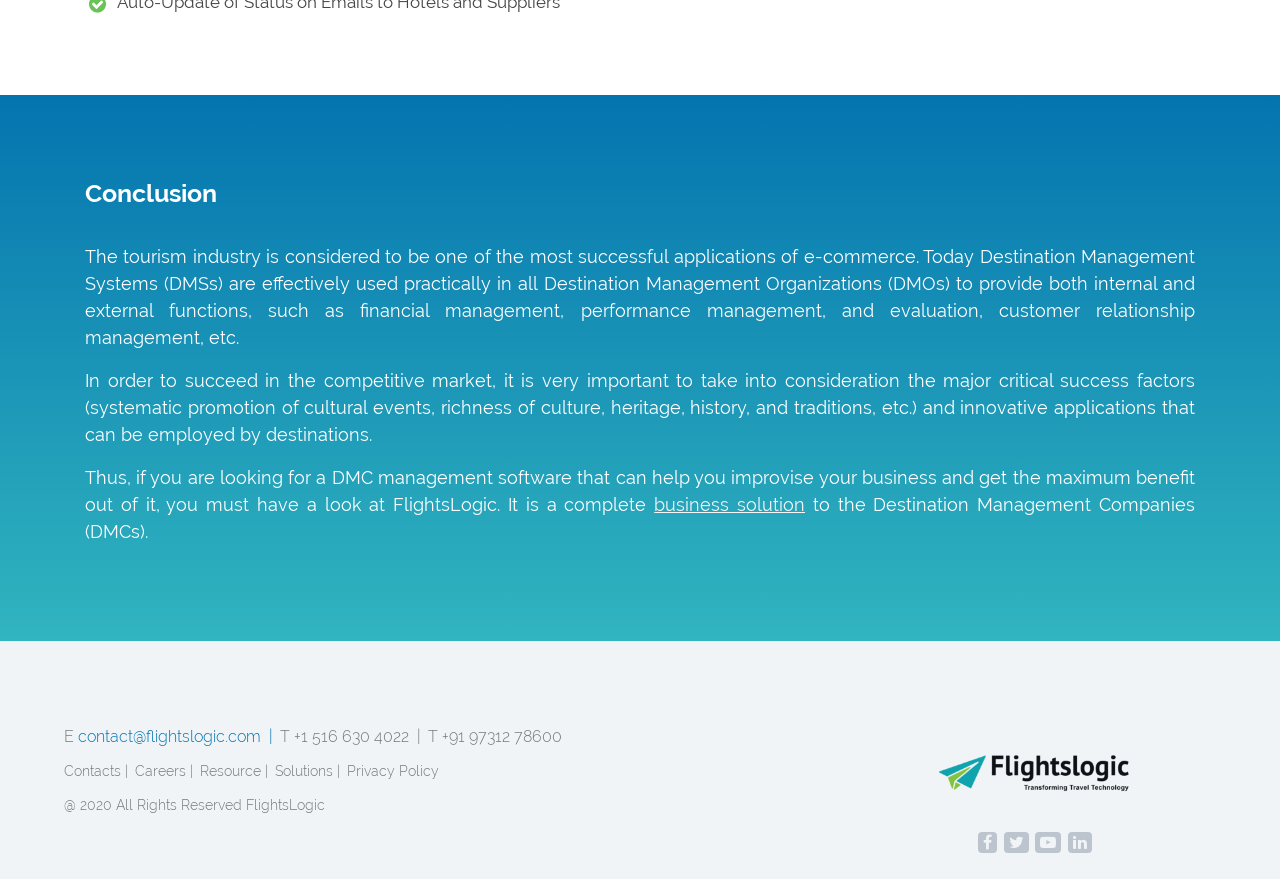Based on the image, give a detailed response to the question: What is the purpose of FlightsLogic?

The text mentions that FlightsLogic is a complete business solution for Destination Management Companies (DMCs), indicating that its purpose is to provide management software for DMCs.